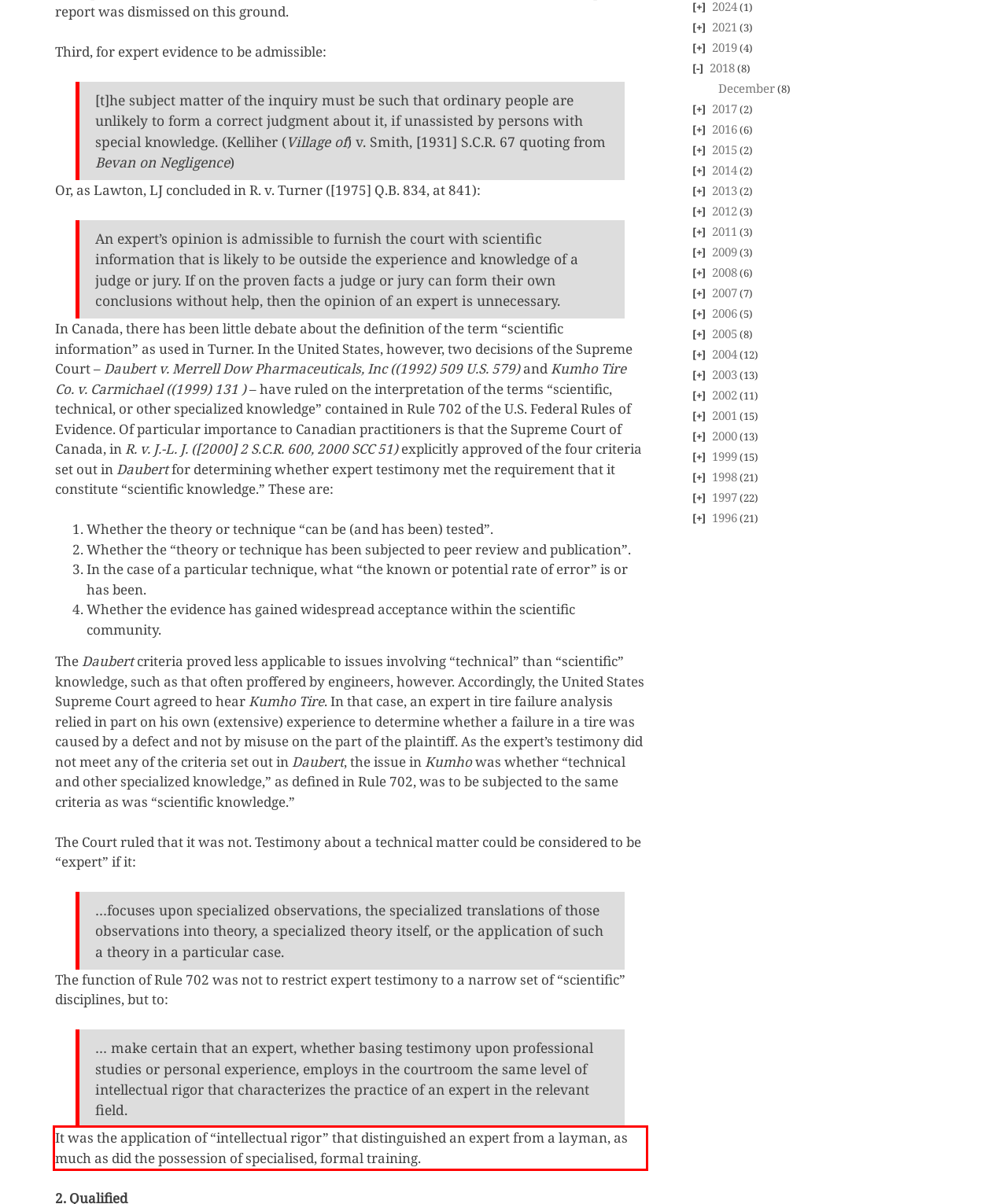Given a screenshot of a webpage containing a red bounding box, perform OCR on the text within this red bounding box and provide the text content.

It was the application of “intellectual rigor” that distinguished an expert from a layman, as much as did the possession of specialised, formal training.